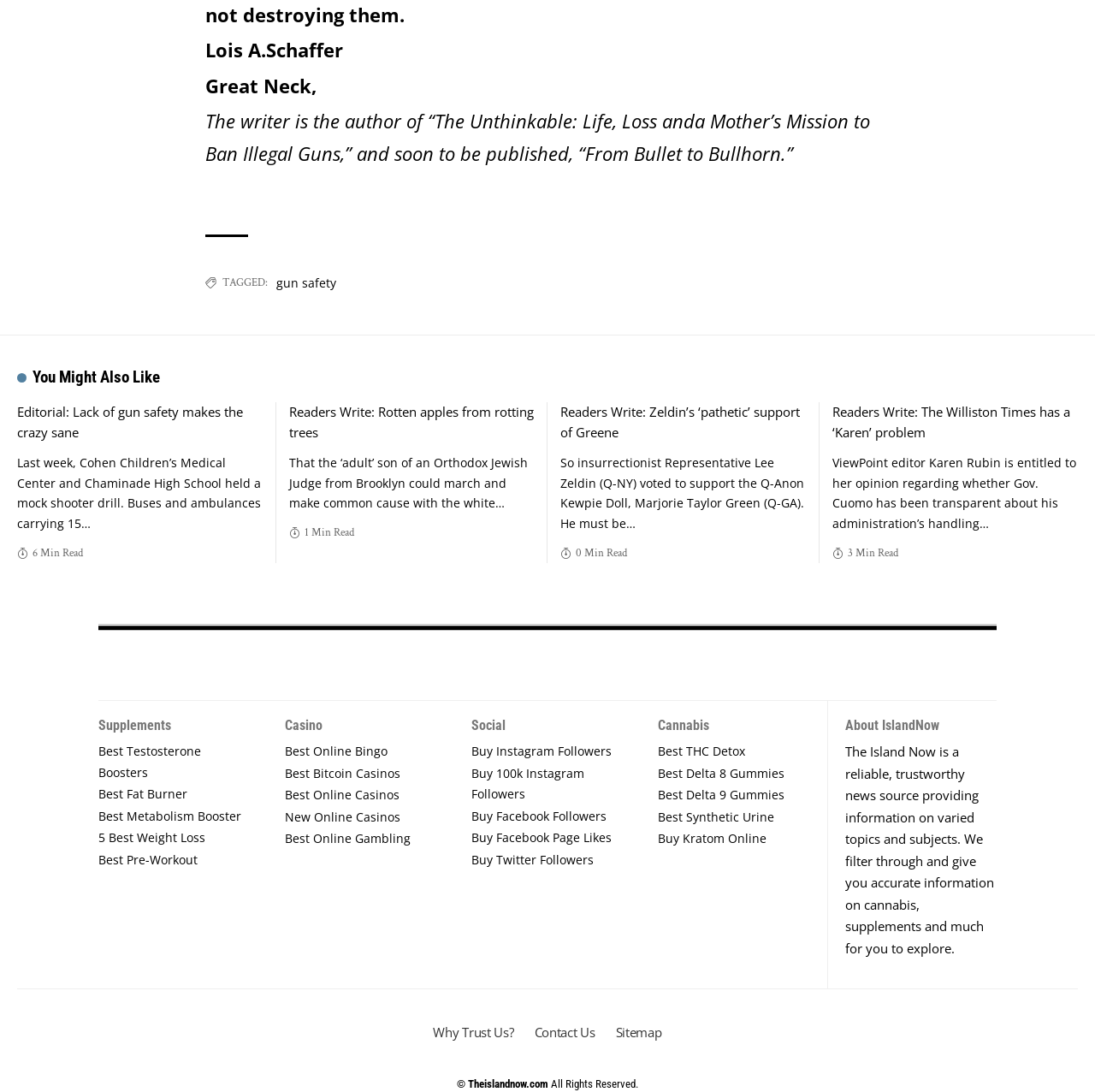Based on the visual content of the image, answer the question thoroughly: How many categories are listed under 'Supplements'?

Under the 'Supplements' heading, there are five links listed: 'Best Testosterone Boosters', 'Best Fat Burner', 'Best Metabolism Booster', '5 Best Weight Loss', and 'Best Pre-Workout'. These links are located within the bounding box coordinates [0.09, 0.661, 0.156, 0.674].